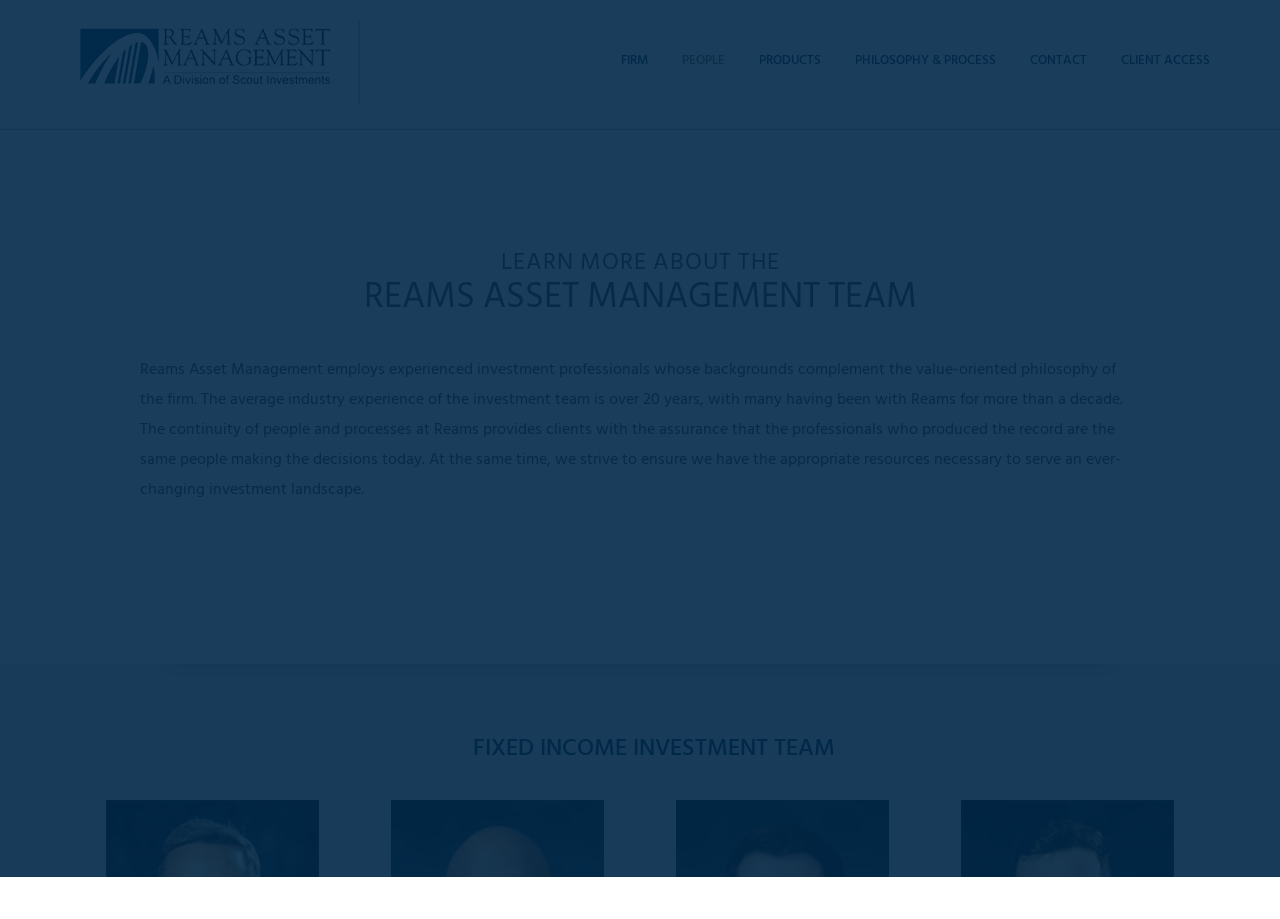How many menu items are there in the top navigation?
Look at the image and respond with a one-word or short-phrase answer.

7